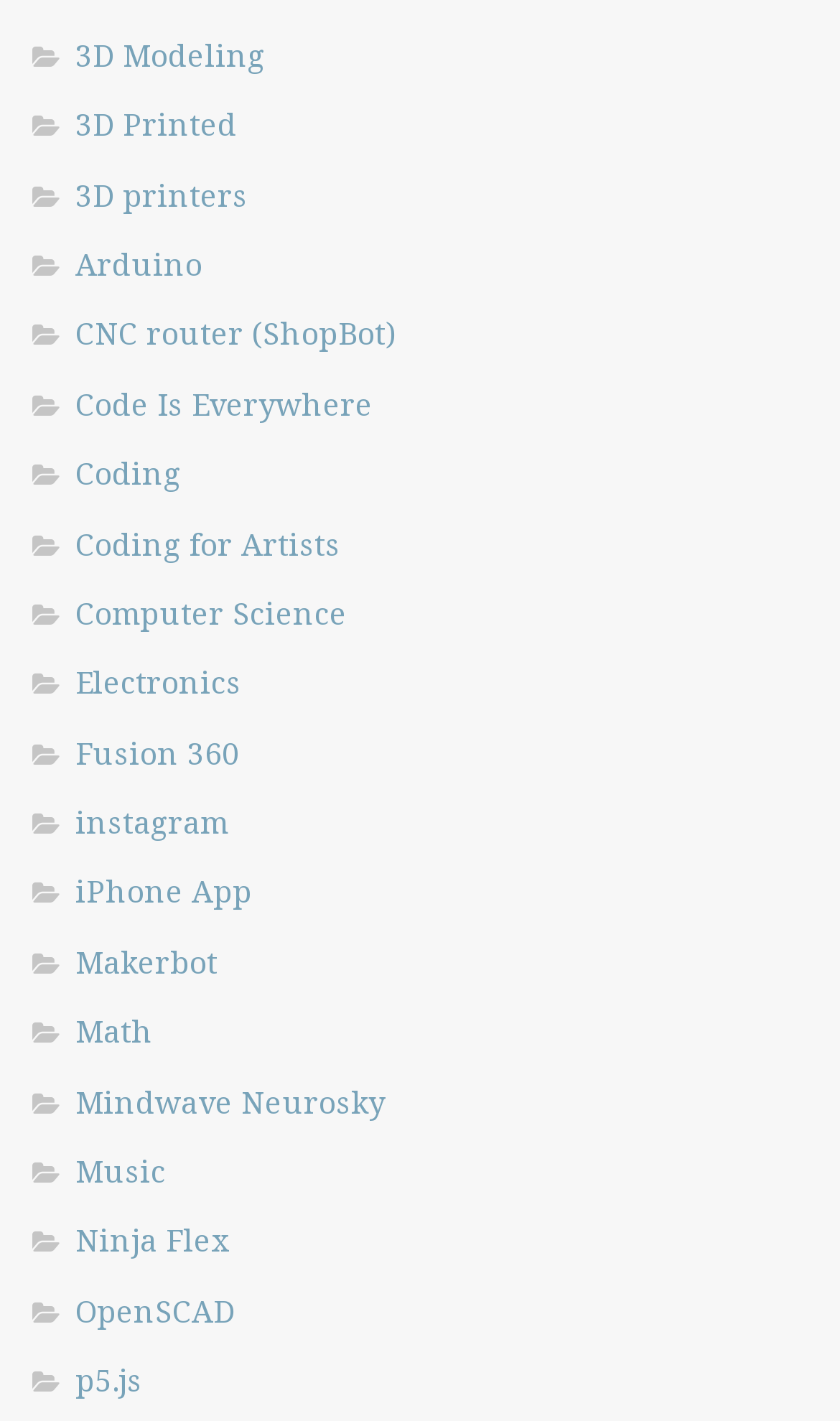Use one word or a short phrase to answer the question provided: 
What is the first link on the webpage?

3D Modeling